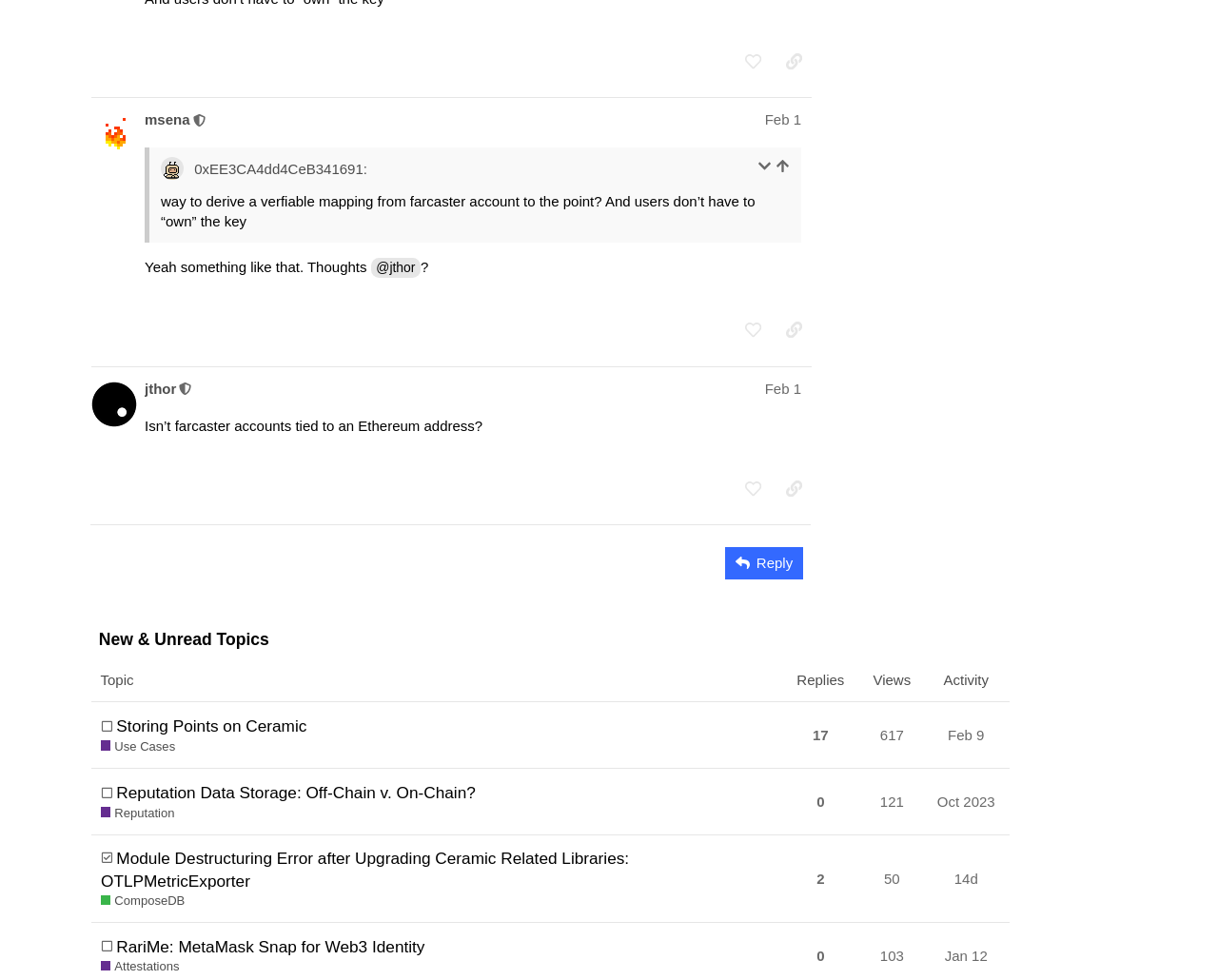Please find the bounding box coordinates of the section that needs to be clicked to achieve this instruction: "Read about Turn Your iPad Into A Fully-featured DJ System".

None